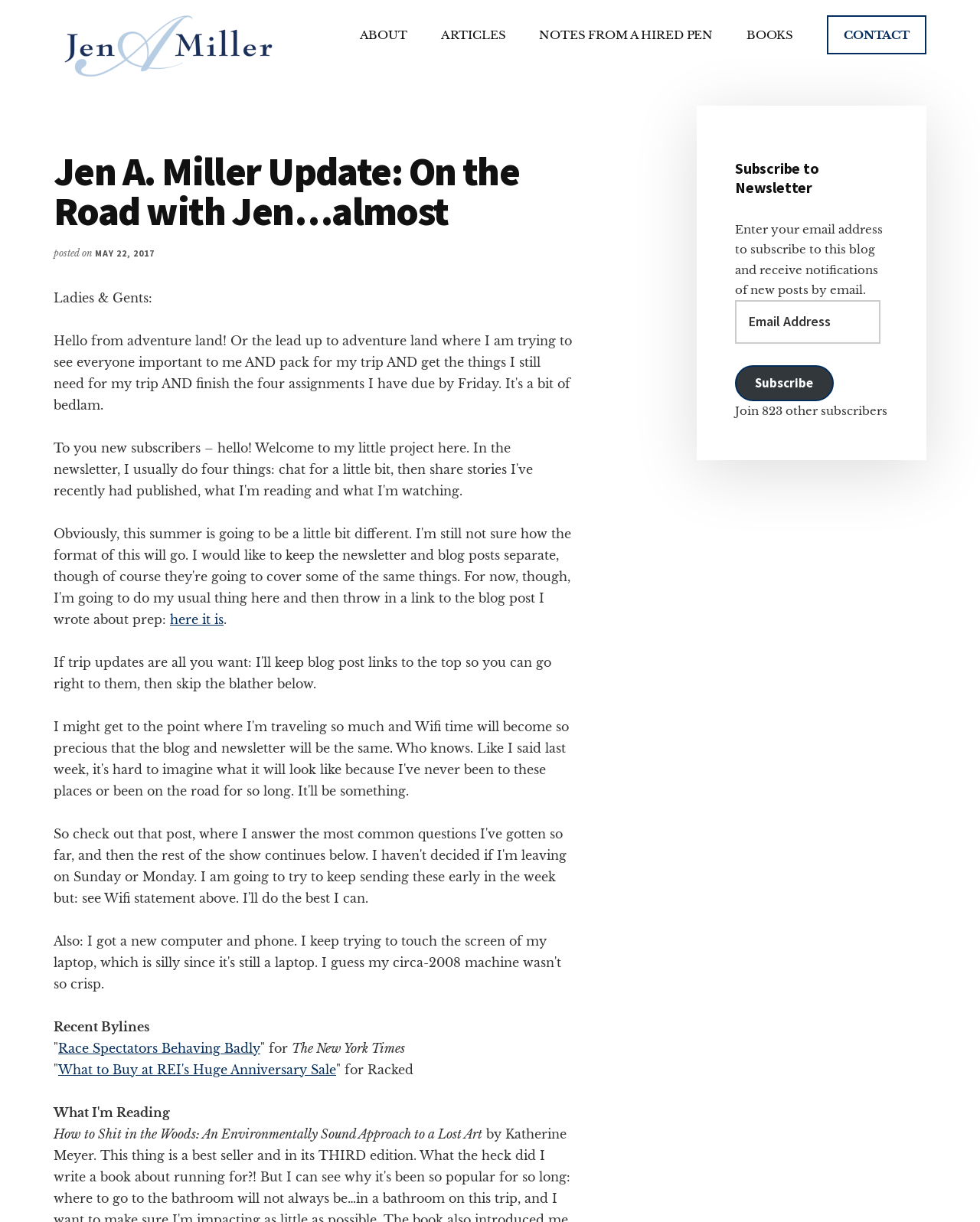Locate the coordinates of the bounding box for the clickable region that fulfills this instruction: "Click on the 'ABOUT' link".

[0.351, 0.013, 0.431, 0.045]